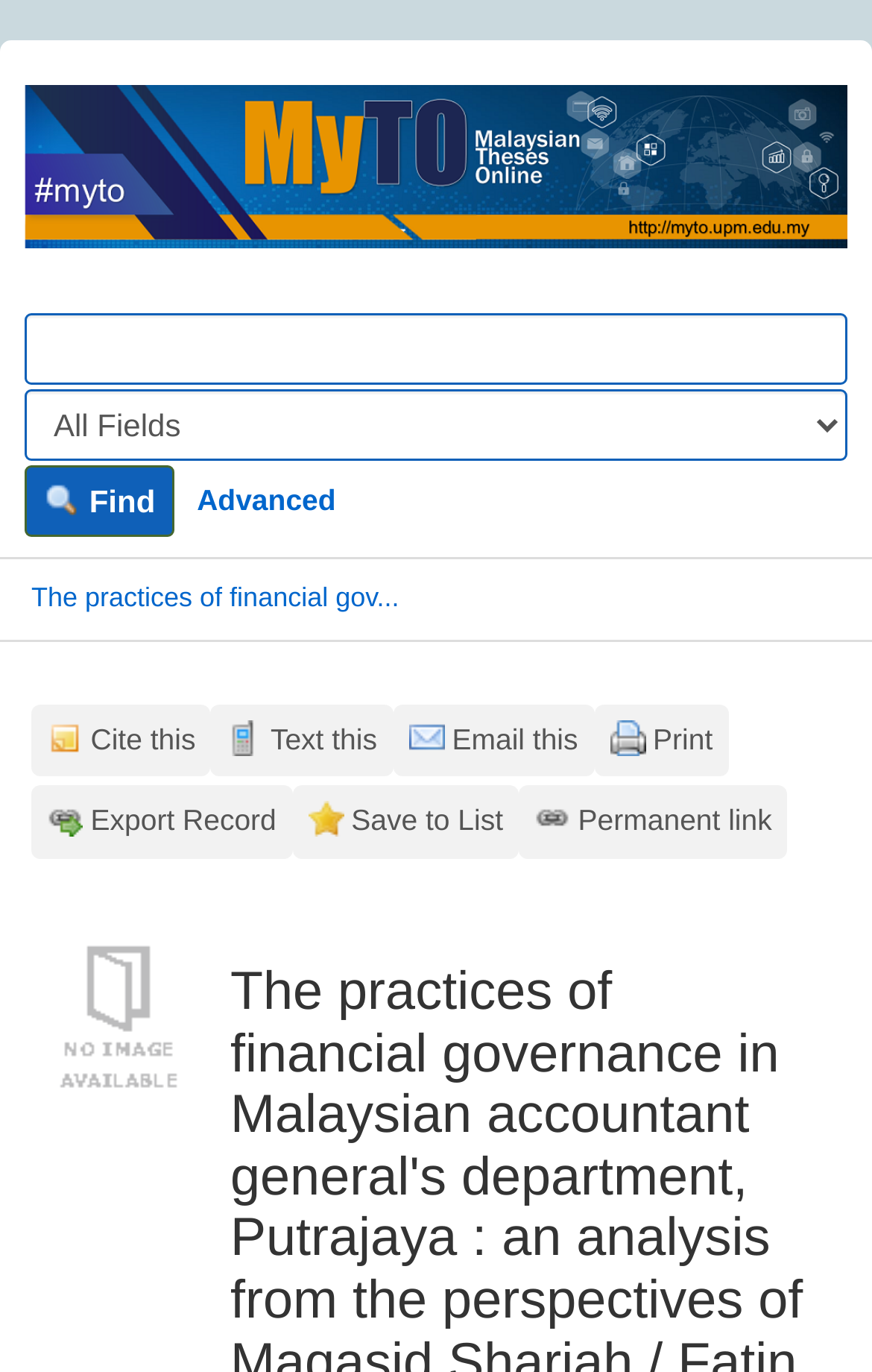Kindly determine the bounding box coordinates for the clickable area to achieve the given instruction: "Click on 'Cite this'".

[0.036, 0.513, 0.242, 0.566]